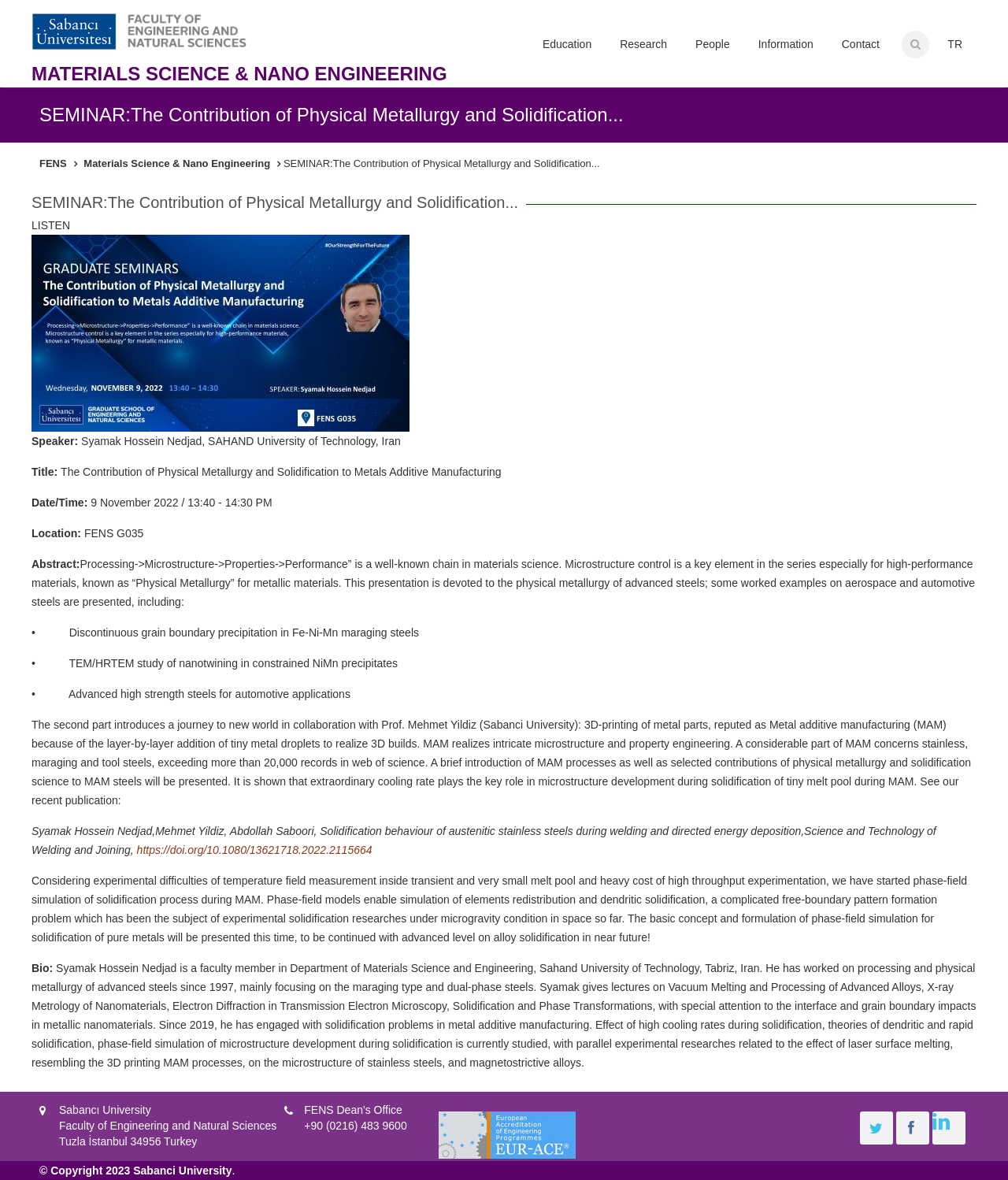Identify and provide the bounding box coordinates of the UI element described: "© Copyright 2023". The coordinates should be formatted as [left, top, right, bottom], with each number being a float between 0 and 1.

[0.039, 0.986, 0.129, 0.997]